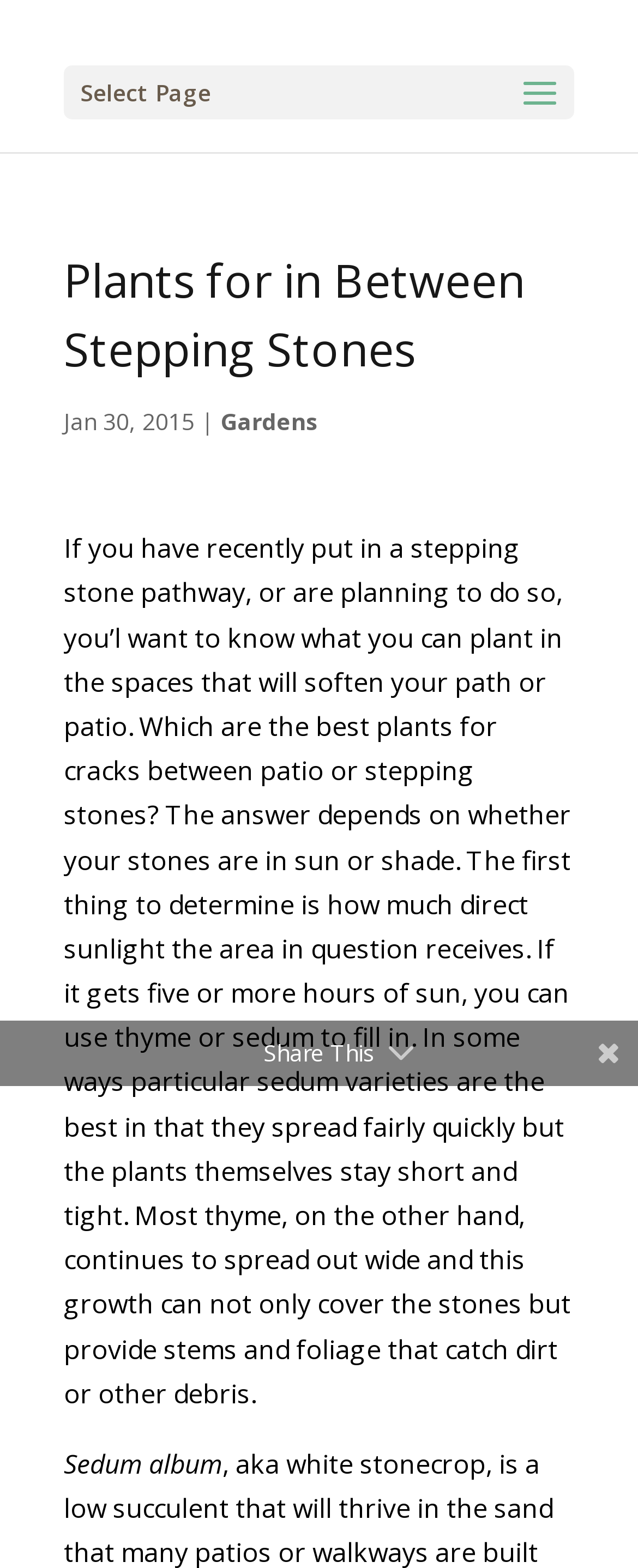Extract the top-level heading from the webpage and provide its text.

Plants for in Between Stepping Stones